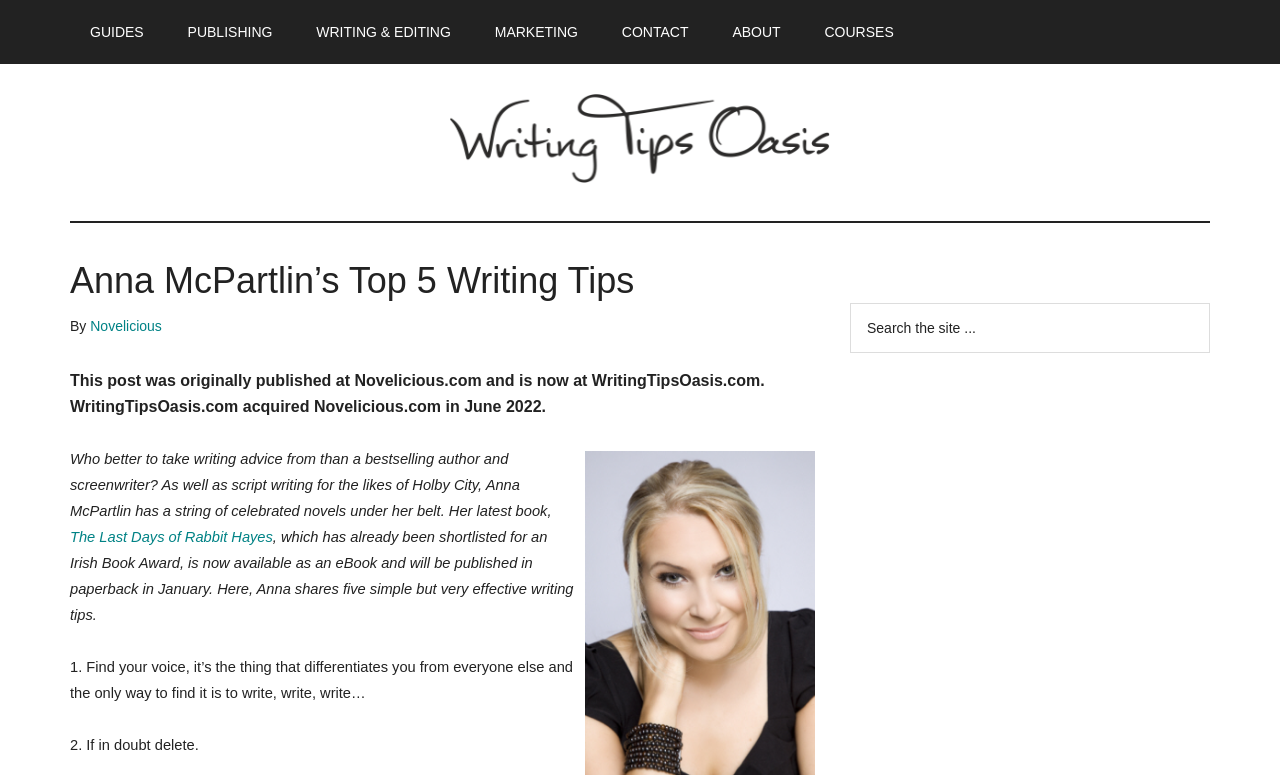Determine the bounding box coordinates of the clickable element to complete this instruction: "View ABOUT US". Provide the coordinates in the format of four float numbers between 0 and 1, [left, top, right, bottom].

None